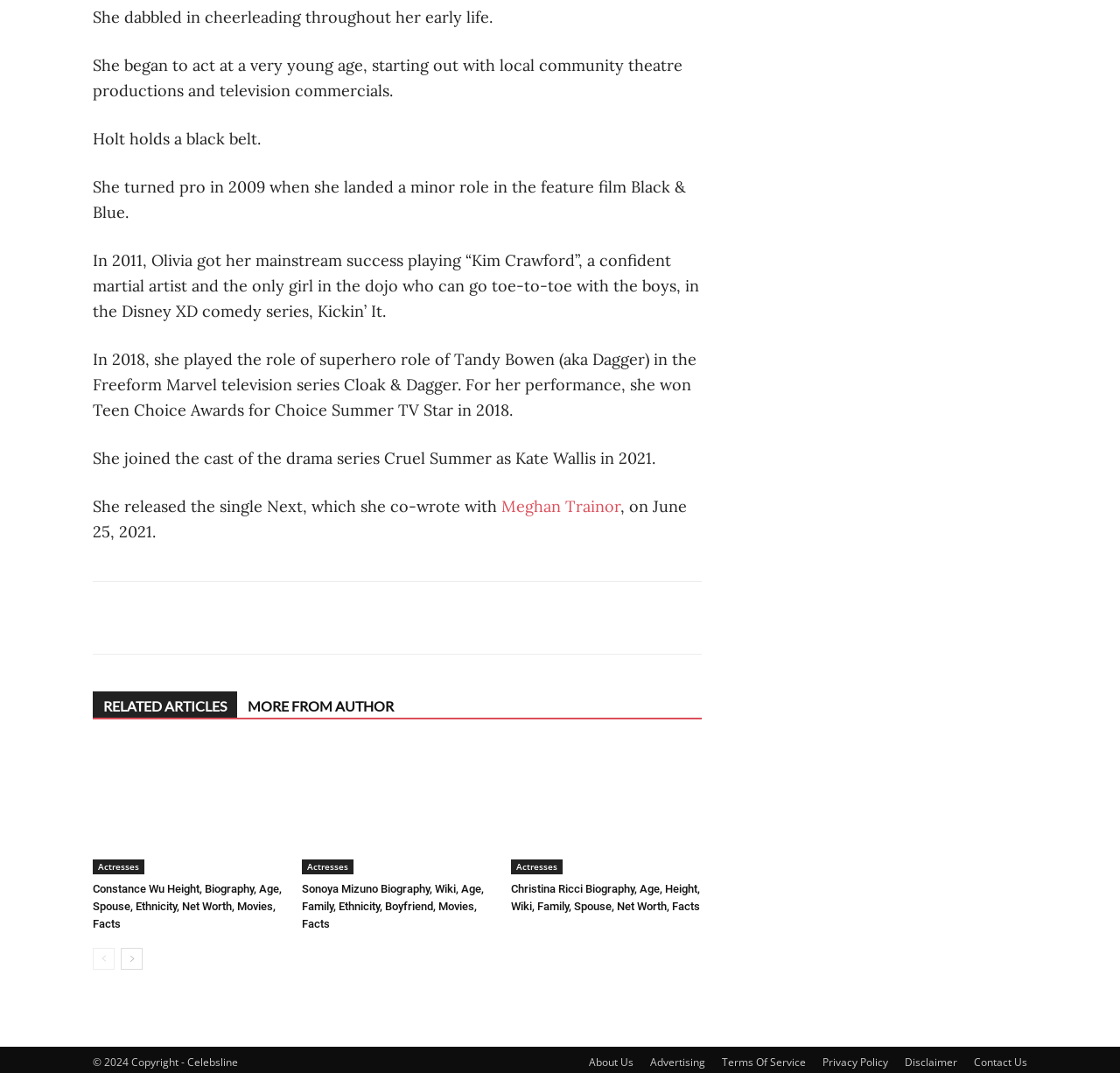What is the name of the superhero role Olivia Holt played in 2018?
Look at the image and answer the question with a single word or phrase.

Tandy Bowen (aka Dagger)